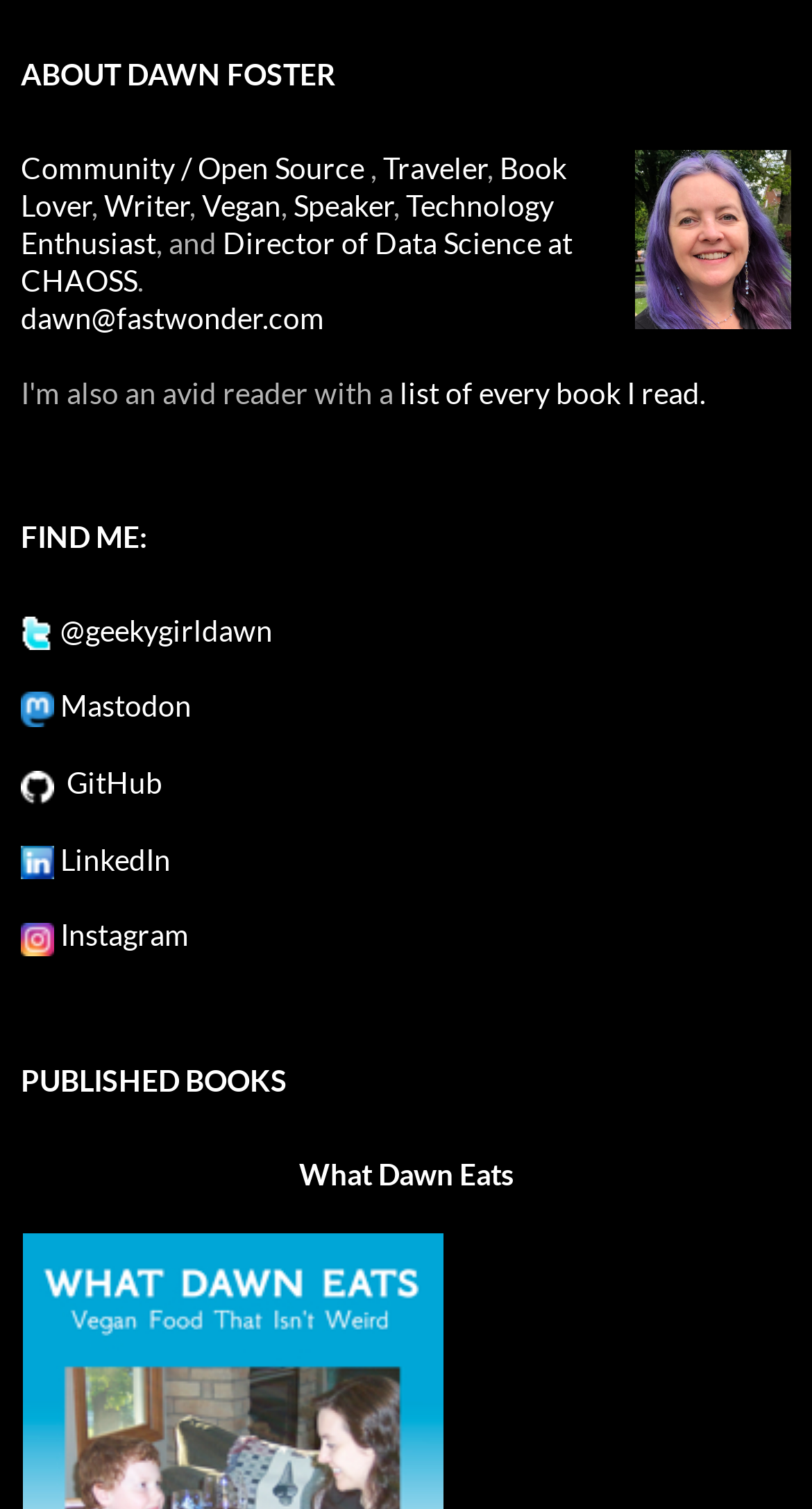Can you identify the bounding box coordinates of the clickable region needed to carry out this instruction: 'View Dawn Foster's about page'? The coordinates should be four float numbers within the range of 0 to 1, stated as [left, top, right, bottom].

[0.026, 0.033, 0.974, 0.066]